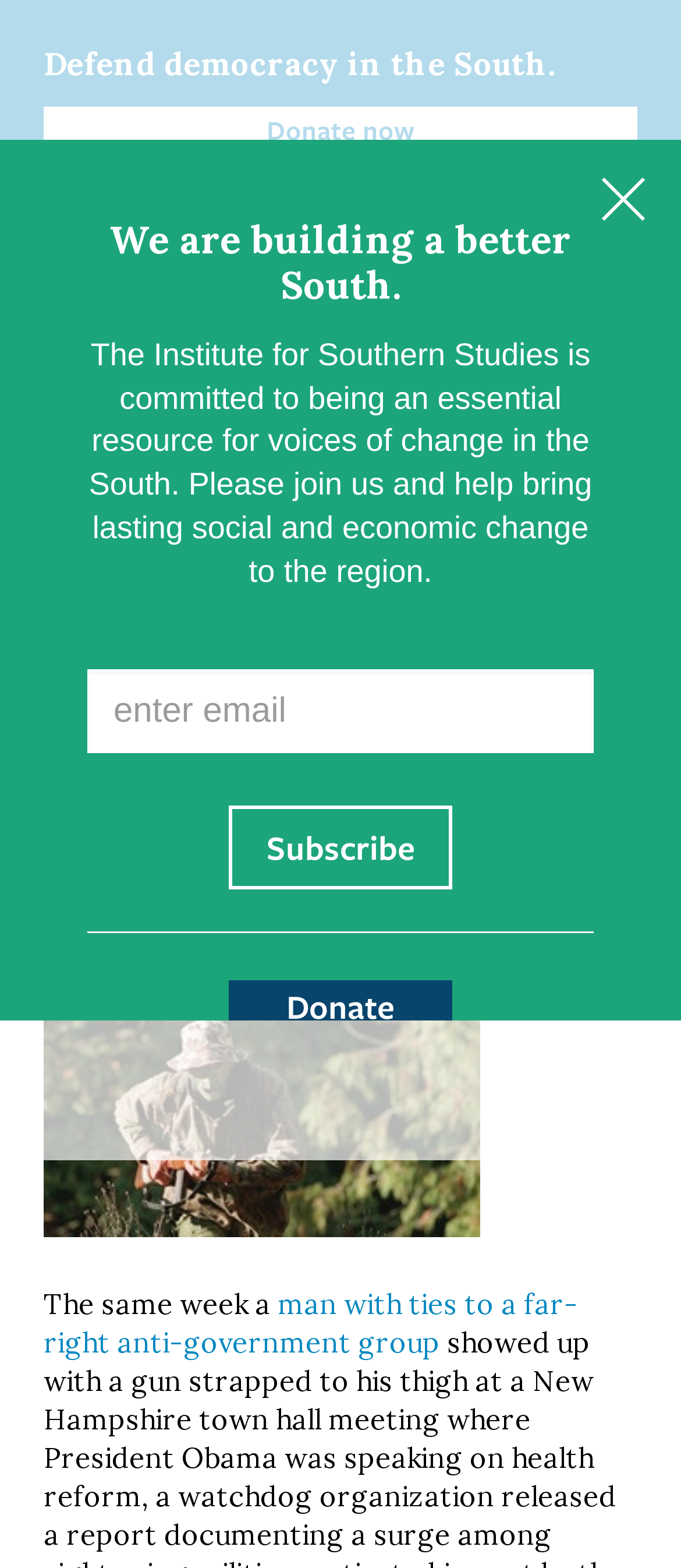Explain the webpage in detail, including its primary components.

The webpage appears to be an article from a watchdog organization, Facing South, with a focus on far-right militia resurgence. At the top, there is a navigation menu and a search button on the right side. Below the navigation menu, there is a heading that reads "Watchdog warns of far-right militia resurgence" followed by the author's name, "SUE STURGIS", and the date "AUGUST 14, 2009". 

On the left side, there are social media sharing links, including Twitter, Reddit, Facebook, LinkedIn, Google+, and Email. Below these links, there is a figure, likely an image, taking up a significant portion of the page. 

The main content of the article starts with the sentence "The same week a man with ties to a far-right anti-government group..." and continues below the figure. 

On the right side, there is a section with a heading "We are building a better South." Below this heading, there is a paragraph describing the mission of the Institute for Southern Studies, followed by an email subscription form and a "Subscribe" button. There is also a "Donate" button and a separator line below.